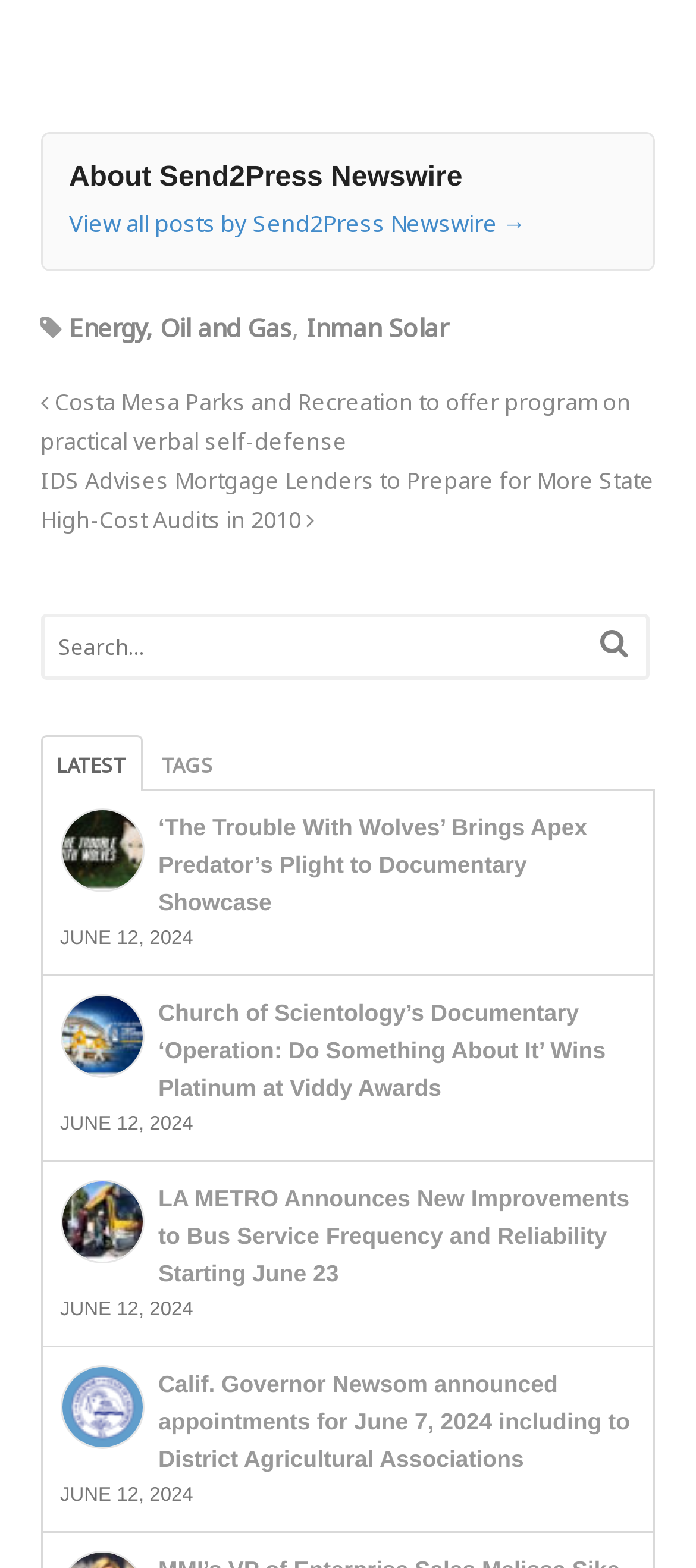What is the category of the first link?
Look at the screenshot and respond with a single word or phrase.

Energy, Oil and Gas